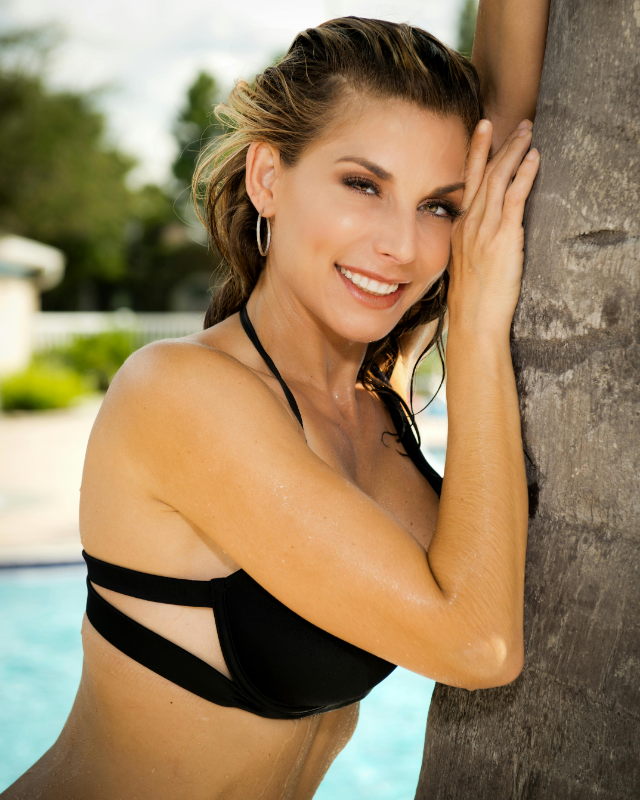Carefully examine the image and provide an in-depth answer to the question: What is the atmosphere of the pool area?

The image showcases a tranquil pool area, which suggests a relaxing atmosphere perfect for leisure. The woman's joyful expression and the palm tree in the background also contribute to the relaxing ambiance of the pool area.